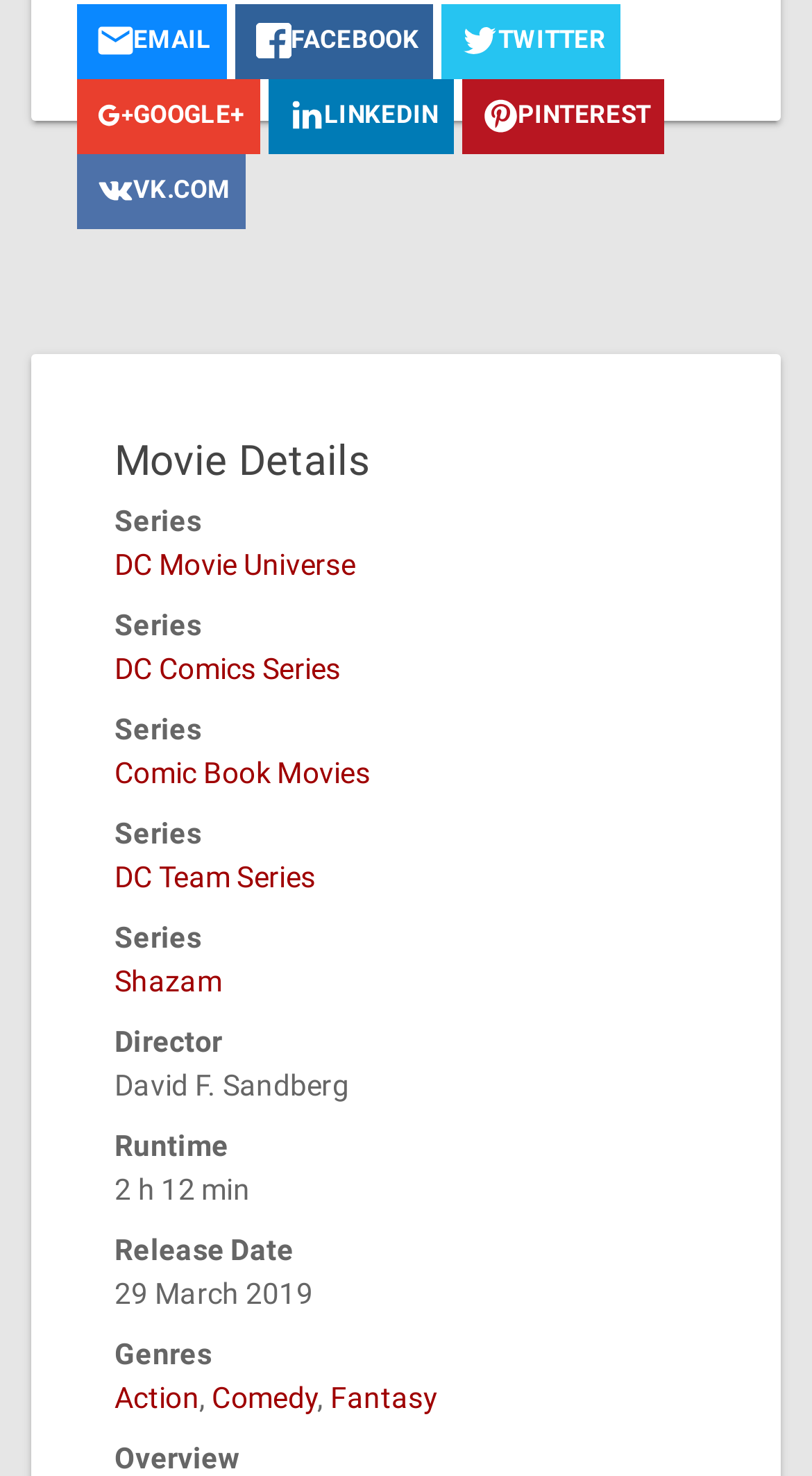Can you give a detailed response to the following question using the information from the image? Who is the director of the movie?

The director of the movie can be found in the description list detail element with the text 'David F. Sandberg' at coordinates [0.141, 0.724, 0.43, 0.747].